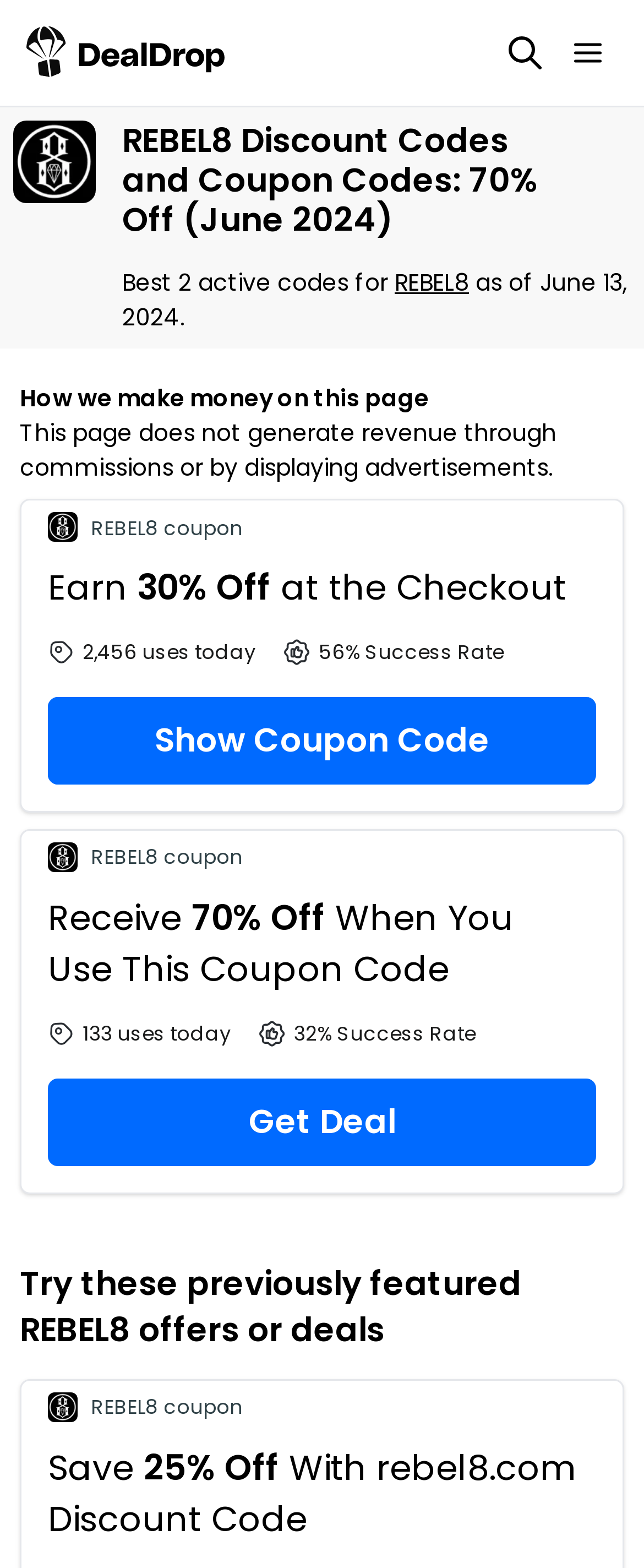Show the bounding box coordinates for the HTML element as described: "REBEL8".

[0.613, 0.17, 0.728, 0.191]